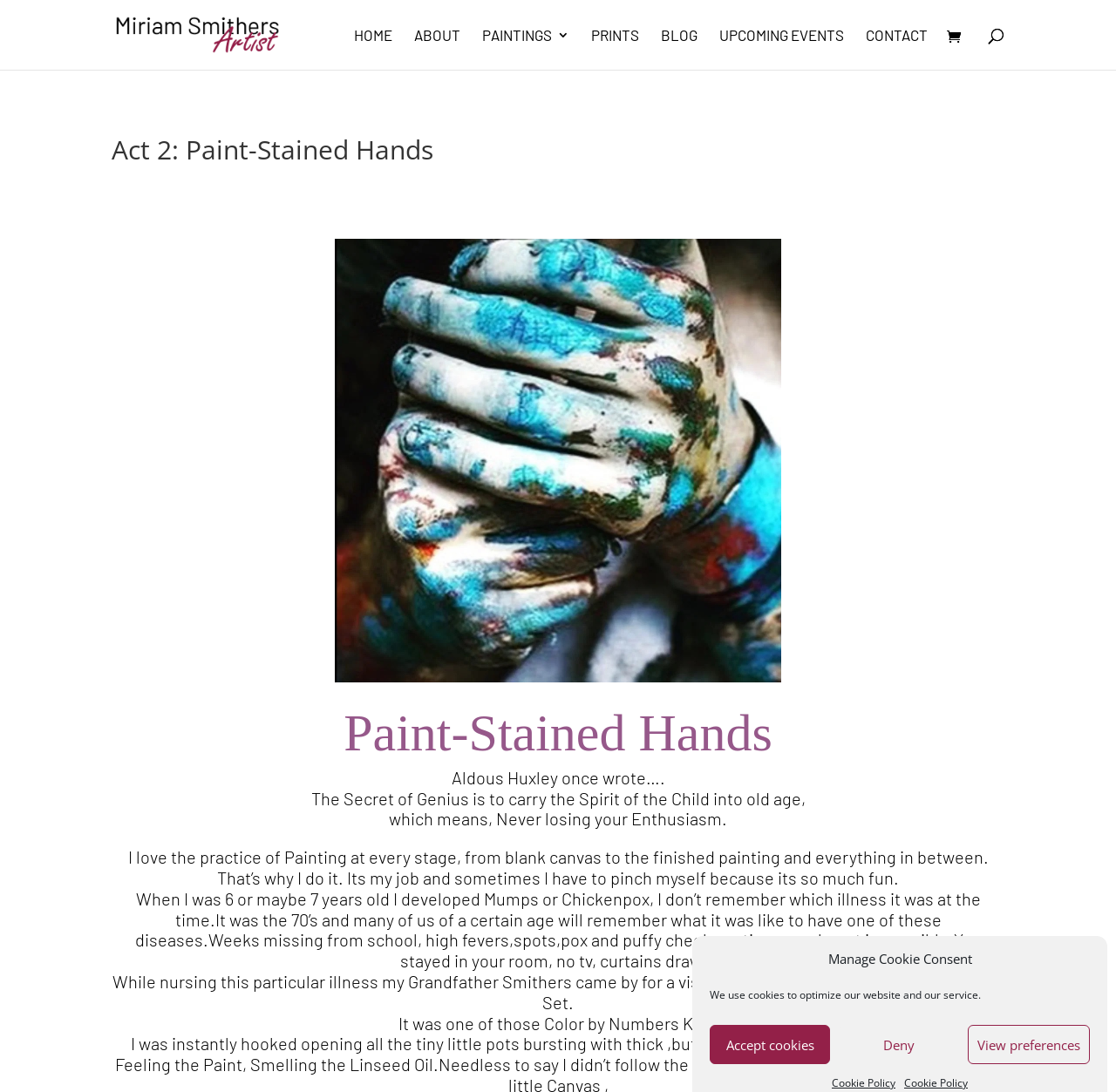Generate a comprehensive description of the webpage content.

The webpage is about Miriam Smithers, an artist, and her work. At the top left corner, there is a logo of Miriam Smithers Artist, accompanied by a link to her website. Below the logo, there is a navigation menu with links to different sections of the website, including HOME, ABOUT, PAINTINGS 3, PRINTS, BLOG, UPCOMING EVENTS, and CONTACT.

On the top right corner, there is a search bar. Below the navigation menu, there is a large heading that reads "Act 2: Paint-Stained Hands". This is followed by a large image that takes up most of the page.

Below the image, there are several paragraphs of text that describe Miriam Smithers' passion for painting. The text is divided into several sections, each with its own heading. The first section quotes Aldous Huxley and talks about the spirit of childhood. The second section describes Miriam's love for painting and how it's her job. The third section tells a story about how Miriam developed an illness as a child and how her grandfather gave her an oil-painting set as a gift, which sparked her interest in painting.

At the bottom of the page, there is a cookie notification with three buttons: Accept cookies, Deny, and View preferences.